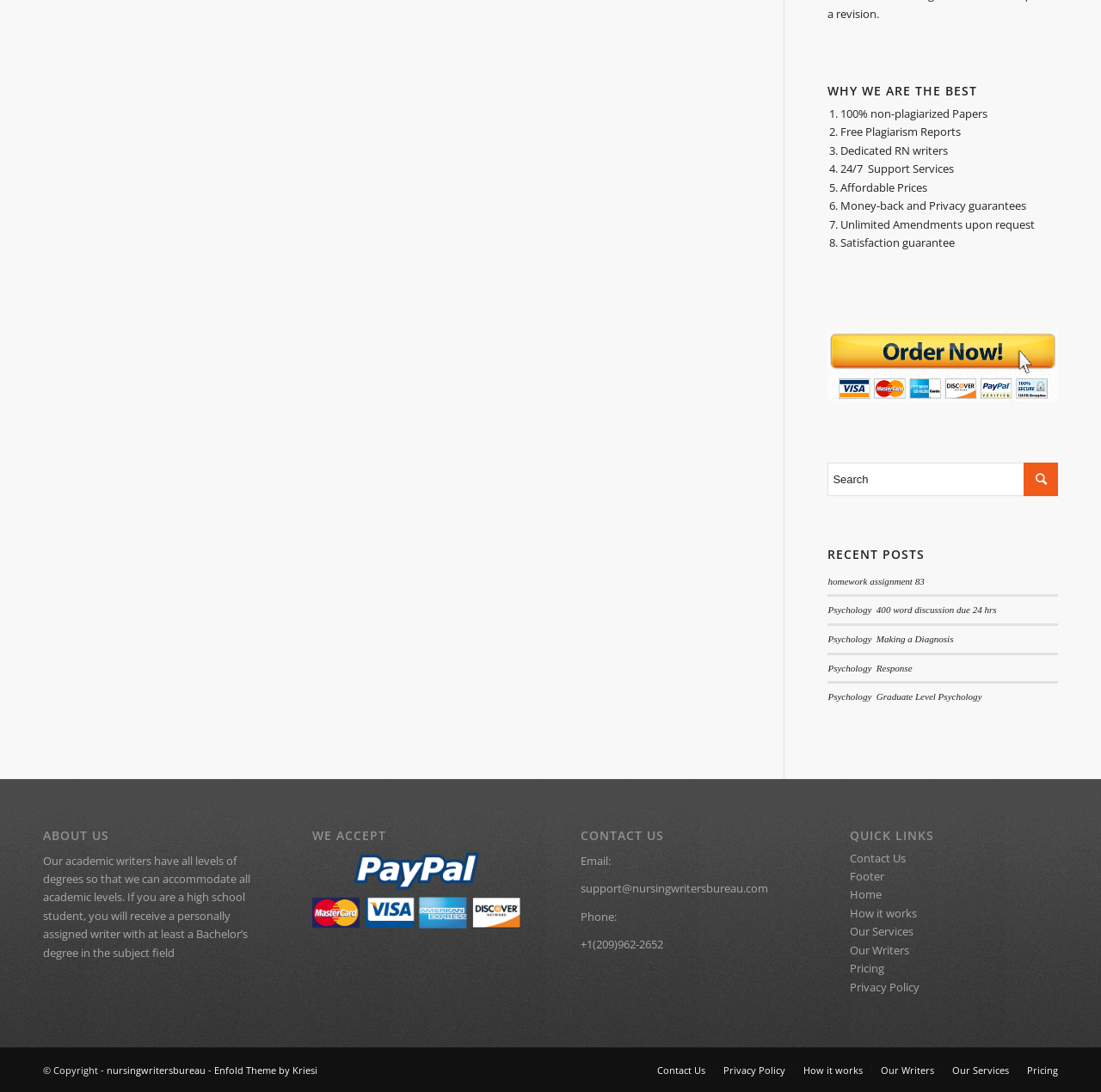Identify the bounding box of the UI component described as: "Share on Twitter".

None